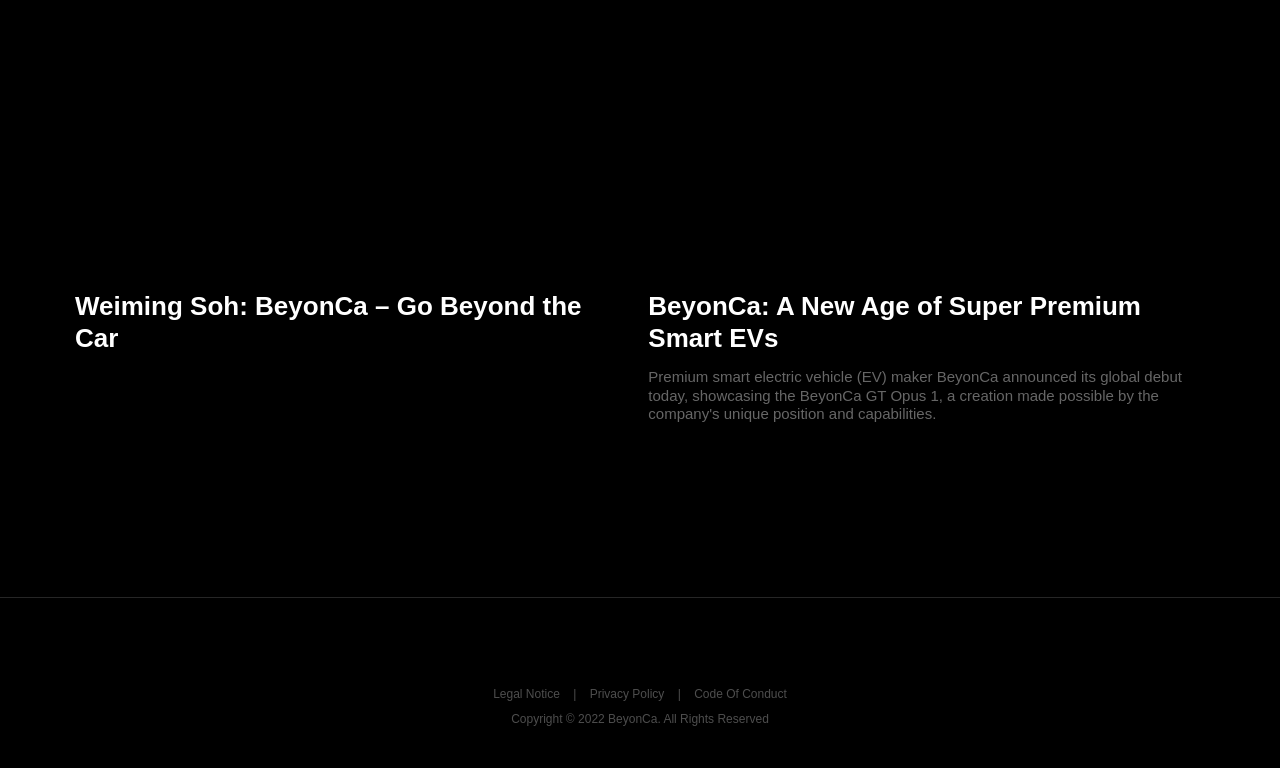Please locate the UI element described by "Code Of Conduct" and provide its bounding box coordinates.

[0.542, 0.892, 0.615, 0.915]